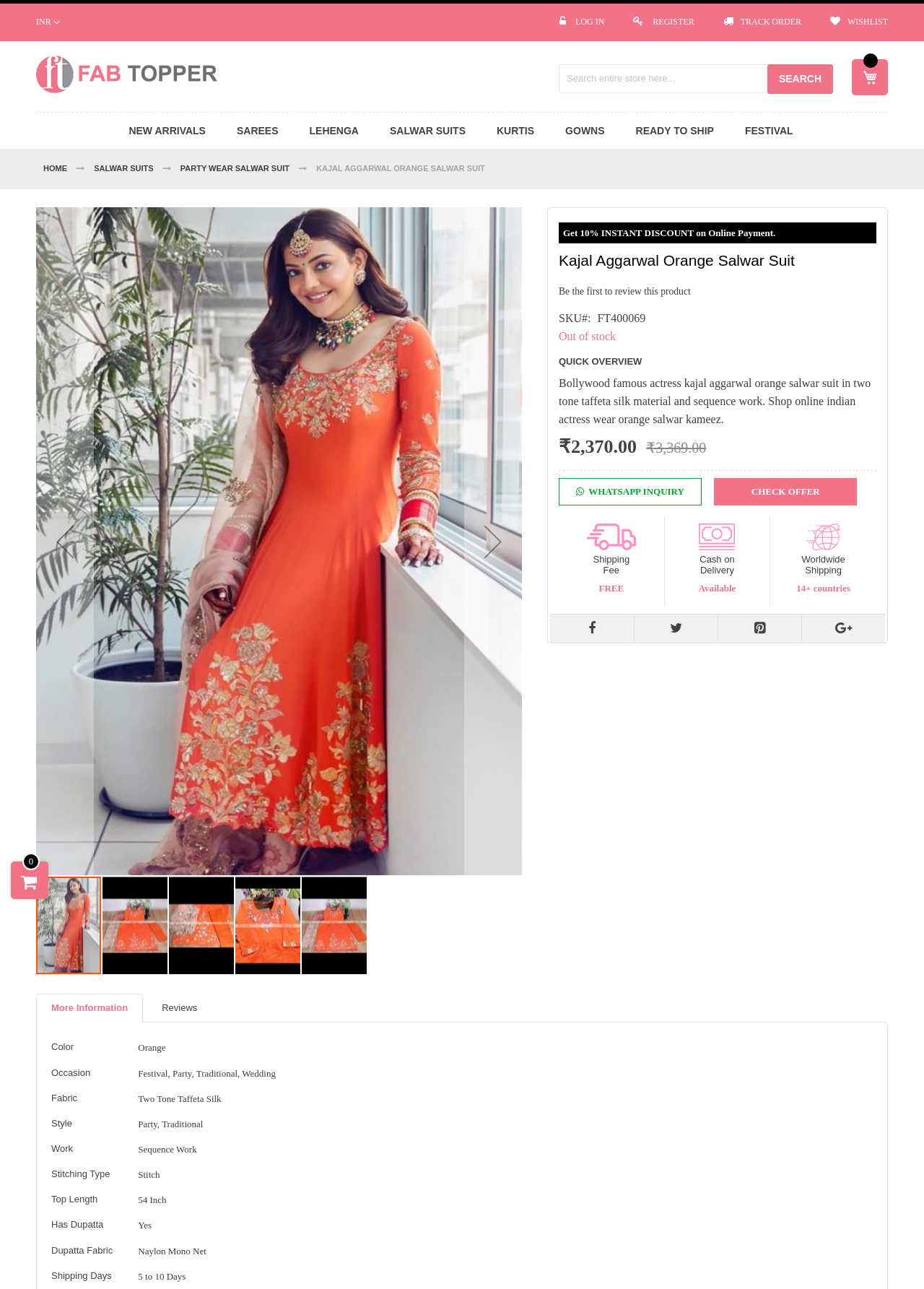Carefully examine the image and provide an in-depth answer to the question: What is the material of the salwar suit?

The material of the salwar suit is mentioned in the product description as 'two tone taffeta silk material'.